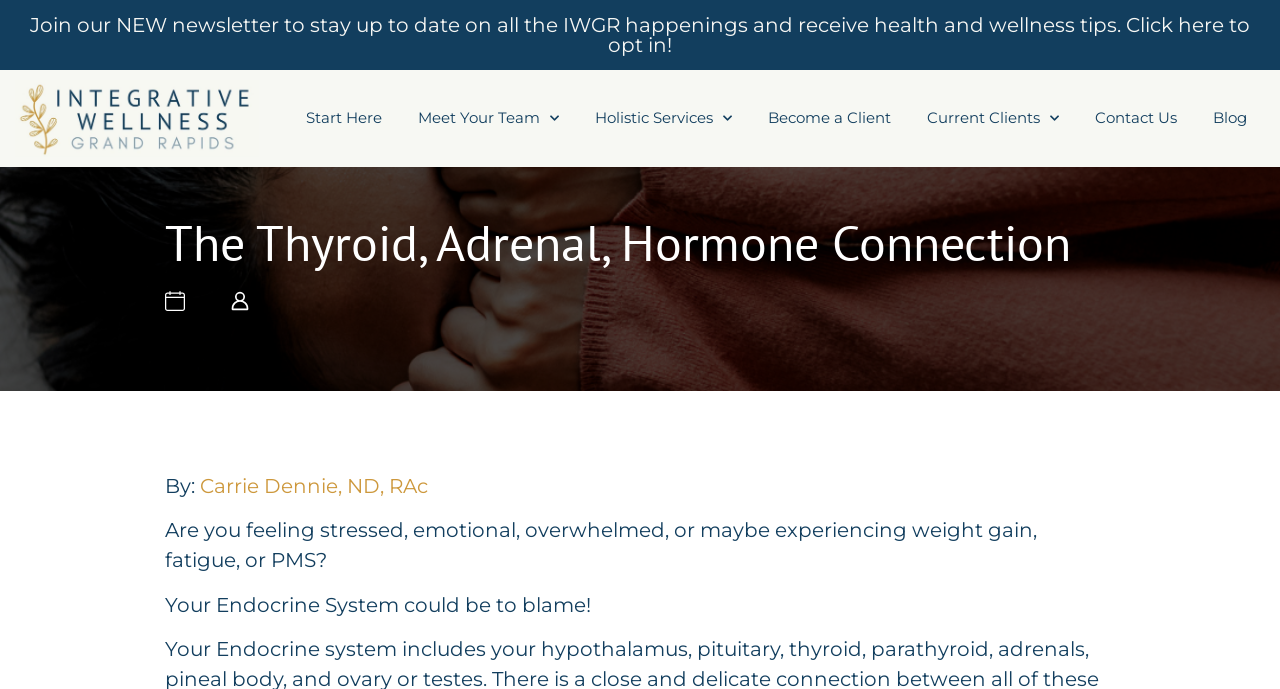How many navigation links are in the top menu?
Give a detailed and exhaustive answer to the question.

I counted the number of links in the top menu, which are 'Start Here', 'Meet Your Team', 'Holistic Services', 'Become a Client', 'Current Clients', 'Contact Us', and 'Blog'.